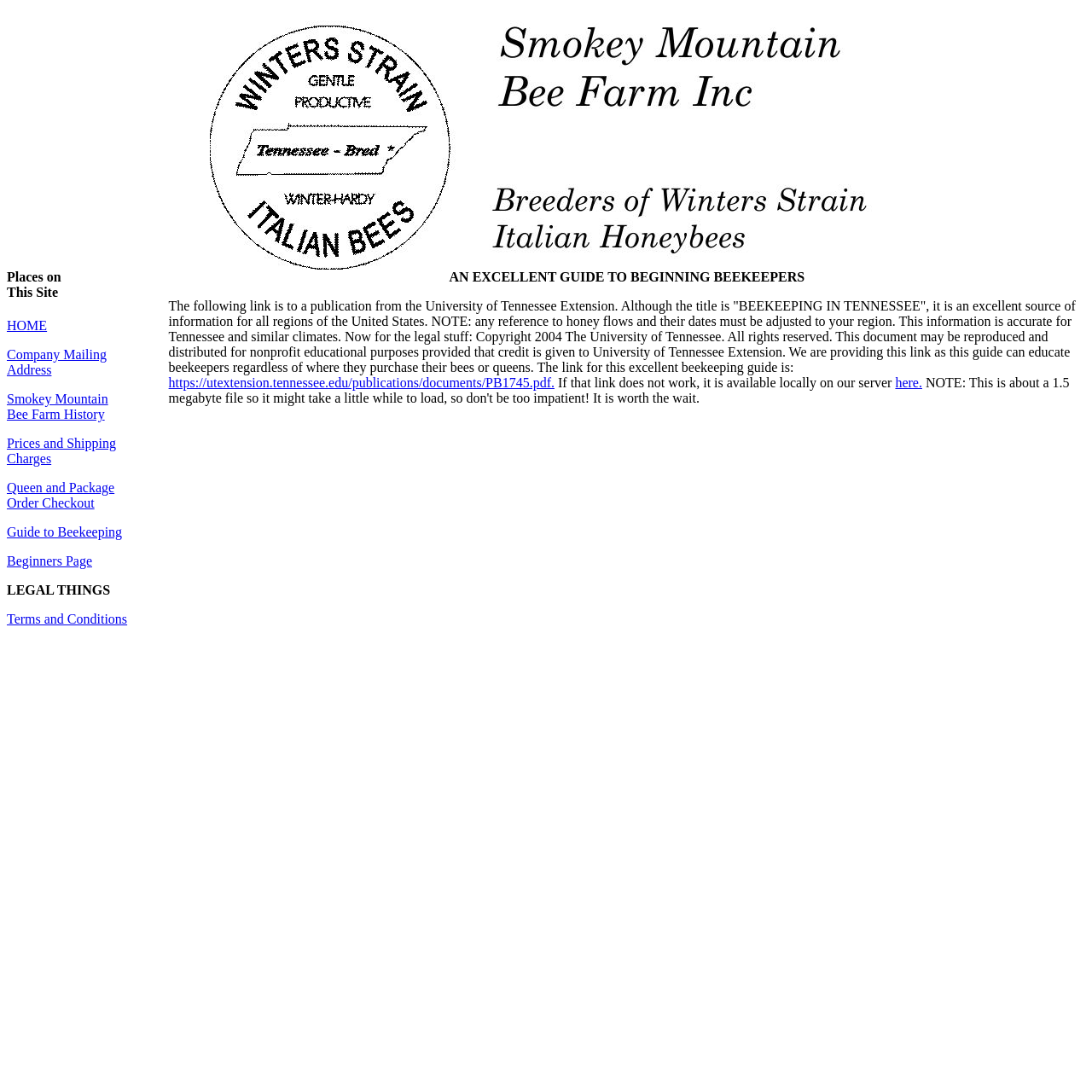Determine the bounding box coordinates of the section to be clicked to follow the instruction: "View RESOURCES". The coordinates should be given as four float numbers between 0 and 1, formatted as [left, top, right, bottom].

None